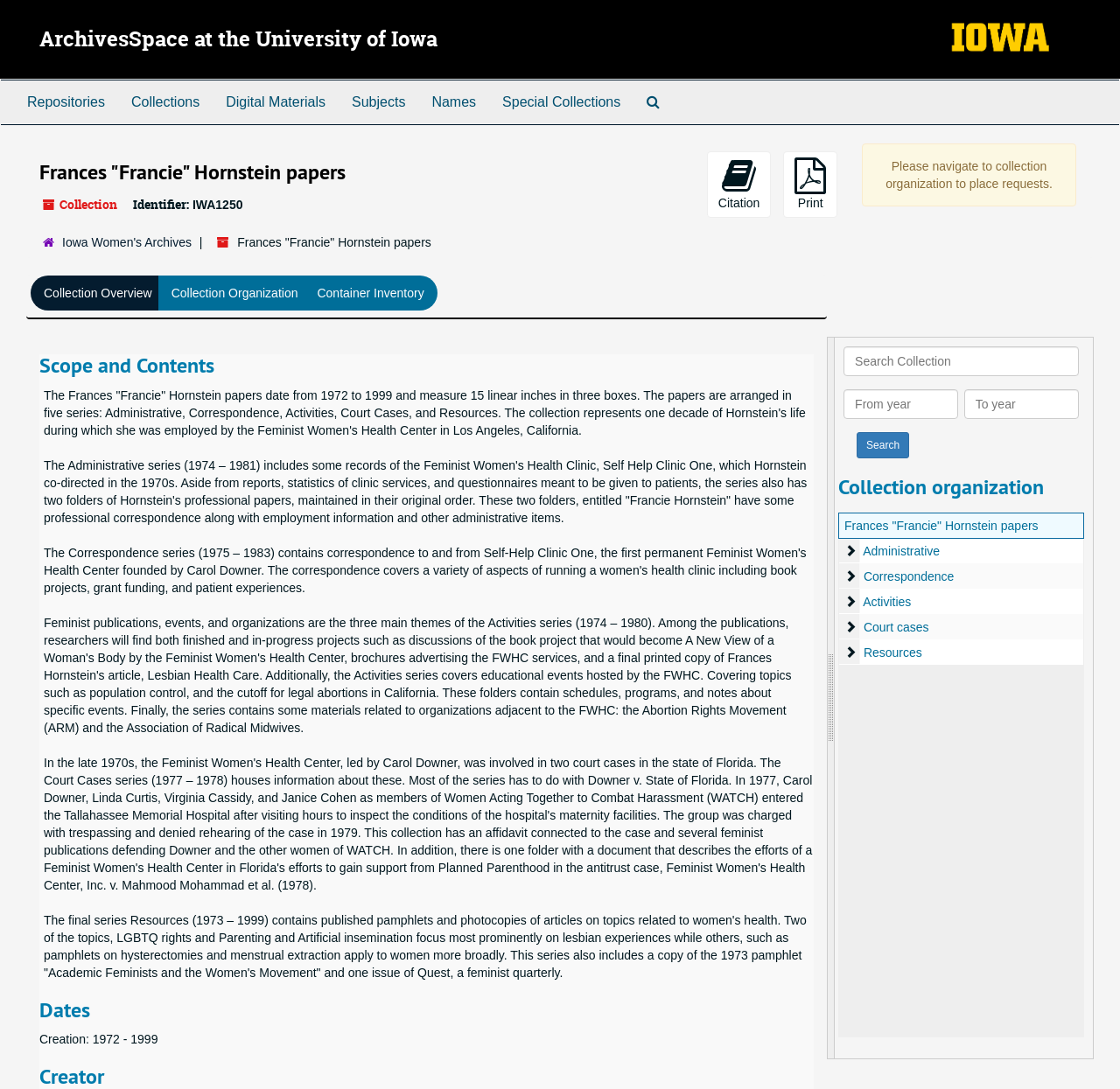Identify the bounding box for the UI element specified in this description: "Peer Review Process". The coordinates must be four float numbers between 0 and 1, formatted as [left, top, right, bottom].

None